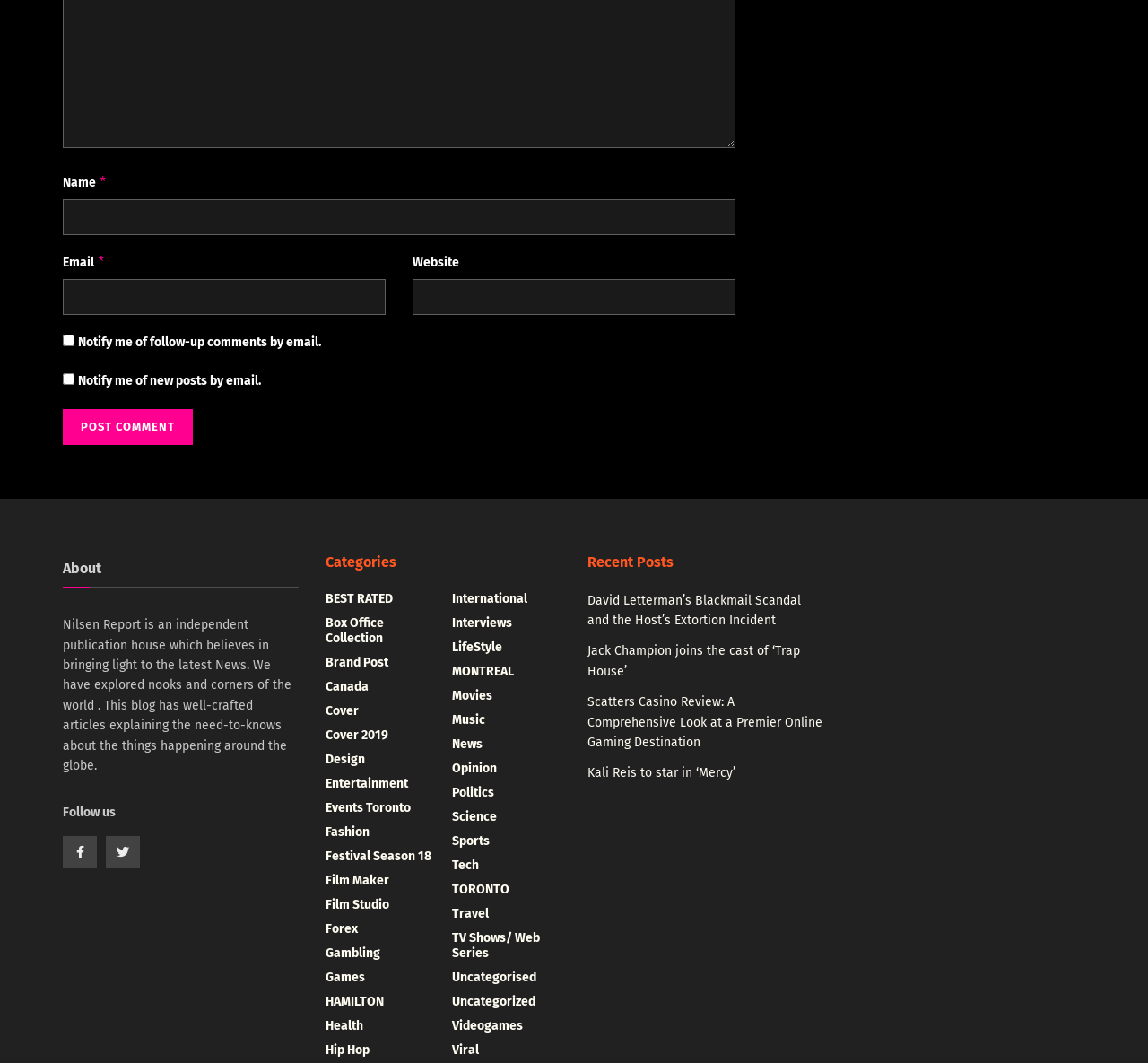How many categories are listed on the webpage?
Examine the image and provide an in-depth answer to the question.

The webpage has a section labeled 'Categories' which lists 30 different categories, including 'BEST RATED', 'Box Office Collection', 'Brand Post', and more, indicating that the blog covers a wide range of topics.